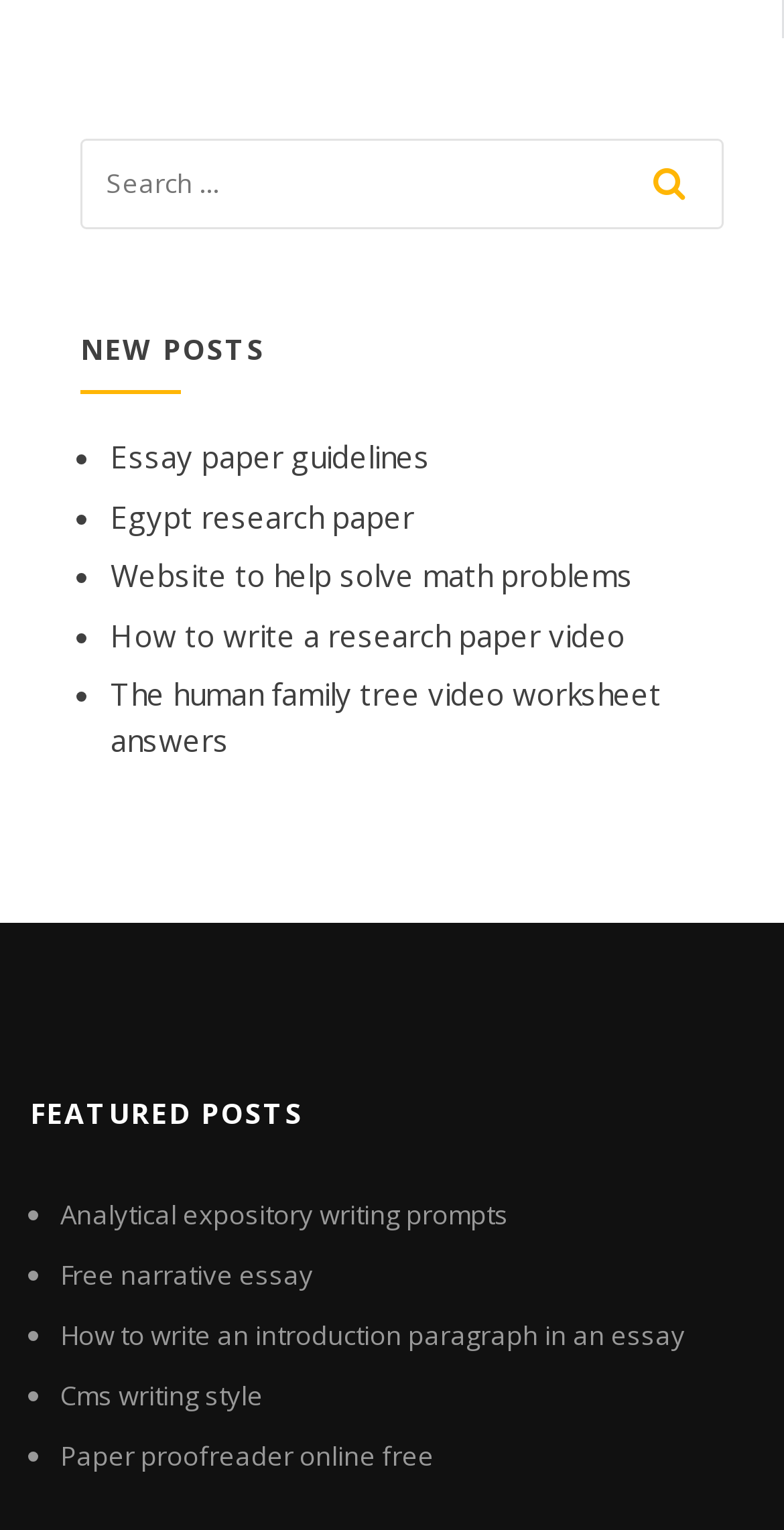Please identify the bounding box coordinates of where to click in order to follow the instruction: "explore the featured post about analytical expository writing prompts".

[0.077, 0.782, 0.649, 0.806]